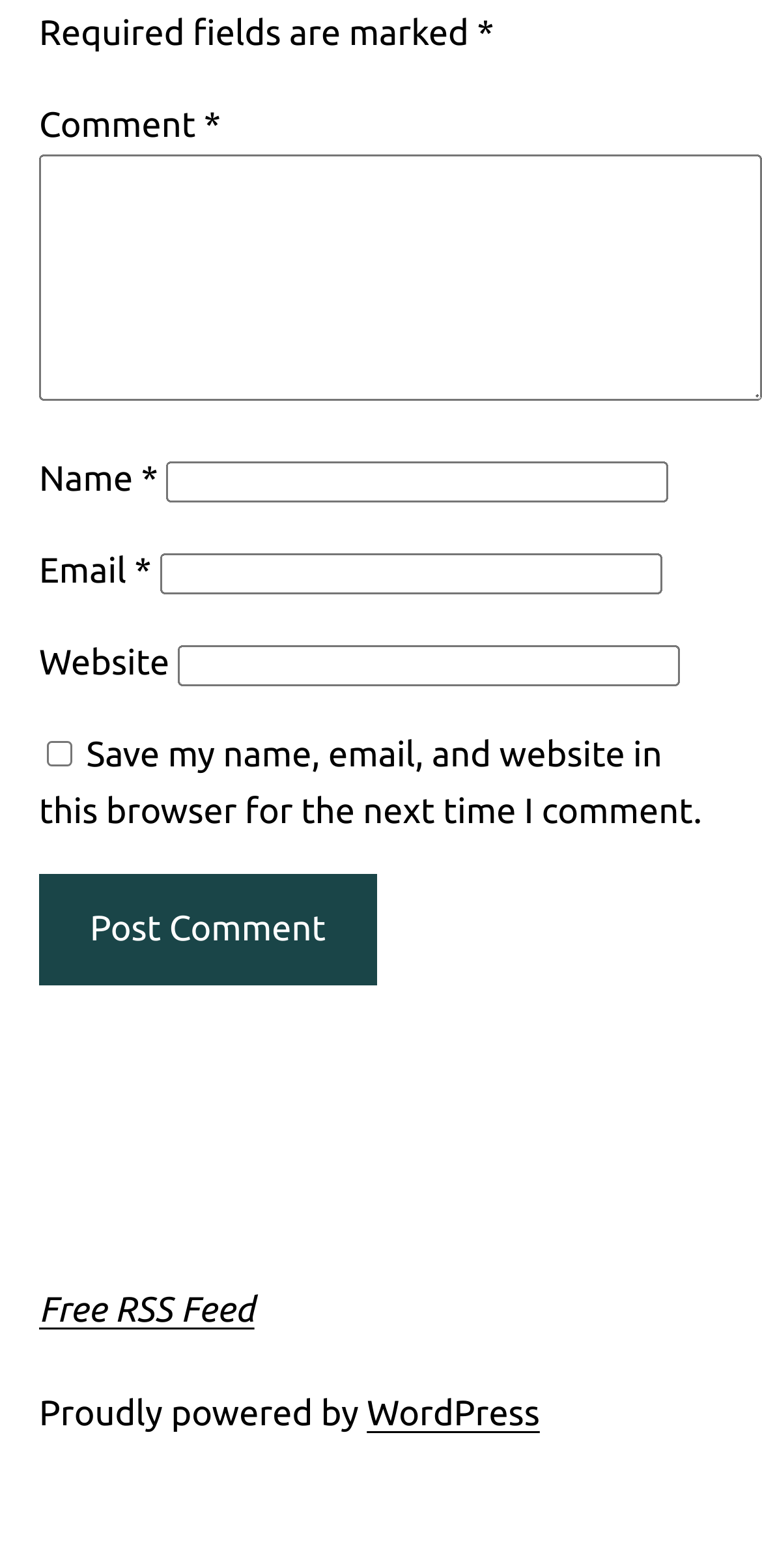Given the description of a UI element: "WordPress", identify the bounding box coordinates of the matching element in the webpage screenshot.

[0.481, 0.889, 0.708, 0.914]